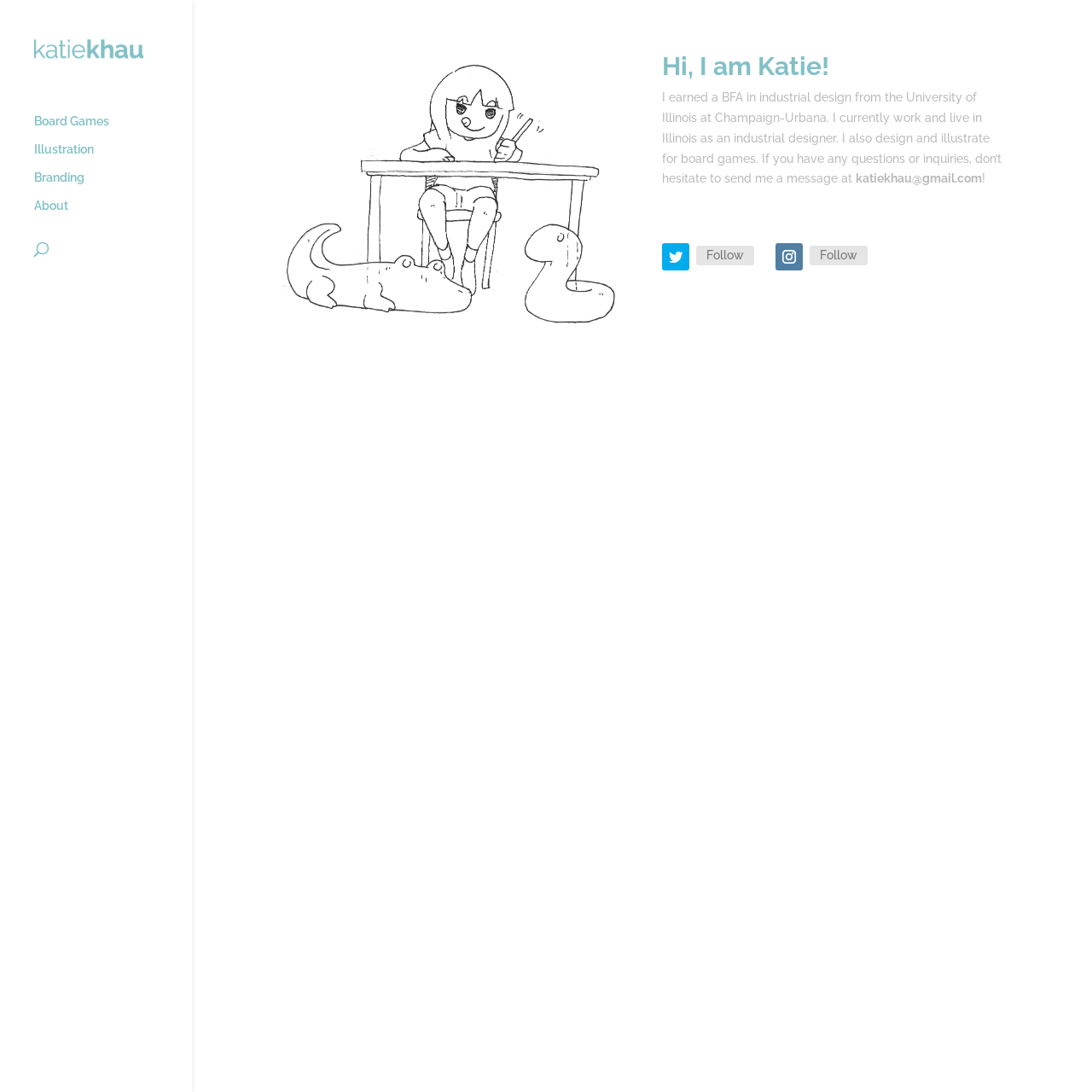Kindly determine the bounding box coordinates of the area that needs to be clicked to fulfill this instruction: "follow on social media".

[0.606, 0.222, 0.631, 0.247]